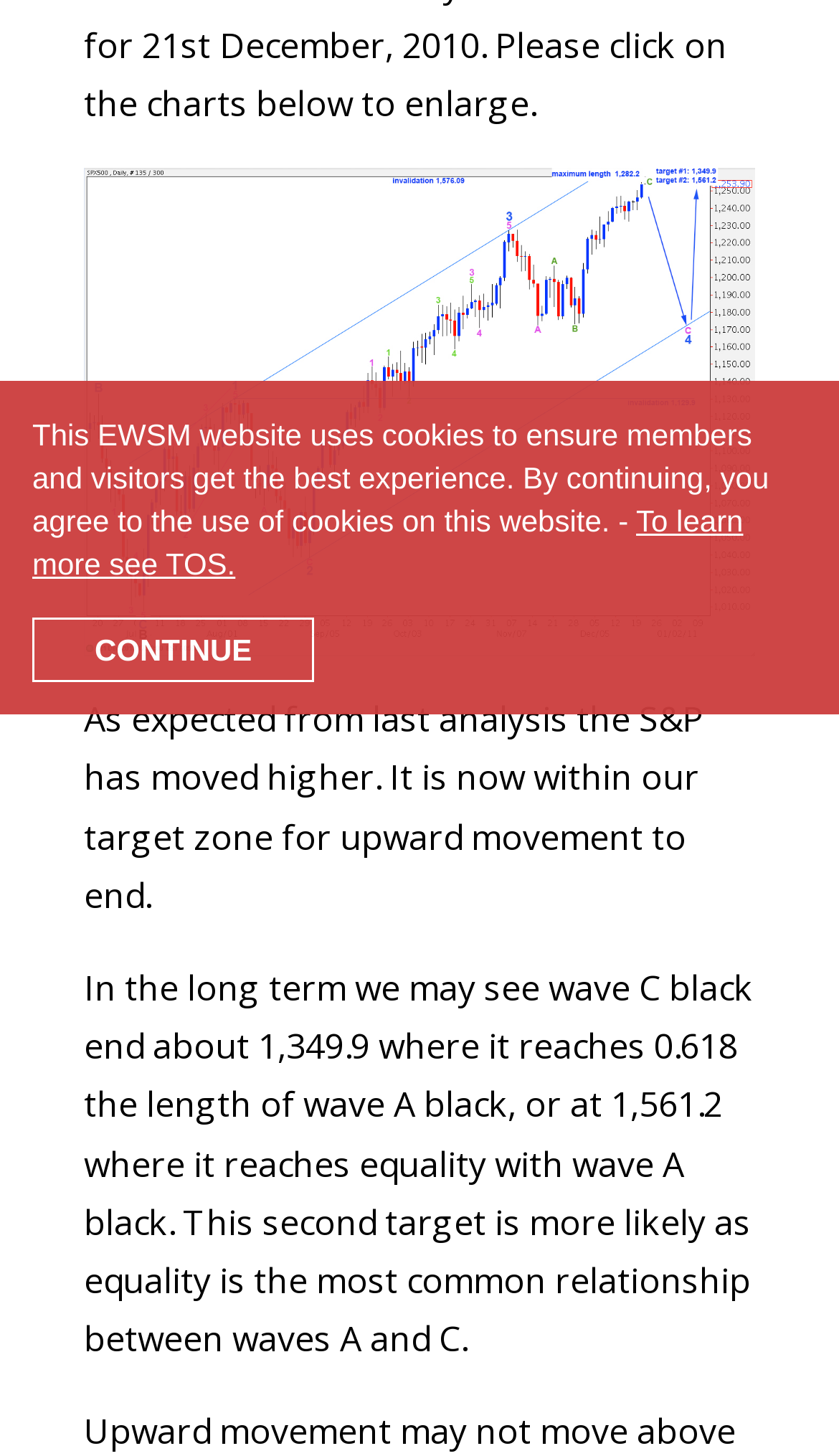Predict the bounding box for the UI component with the following description: "alt="SPX500 daily 2010"".

[0.1, 0.414, 0.9, 0.446]